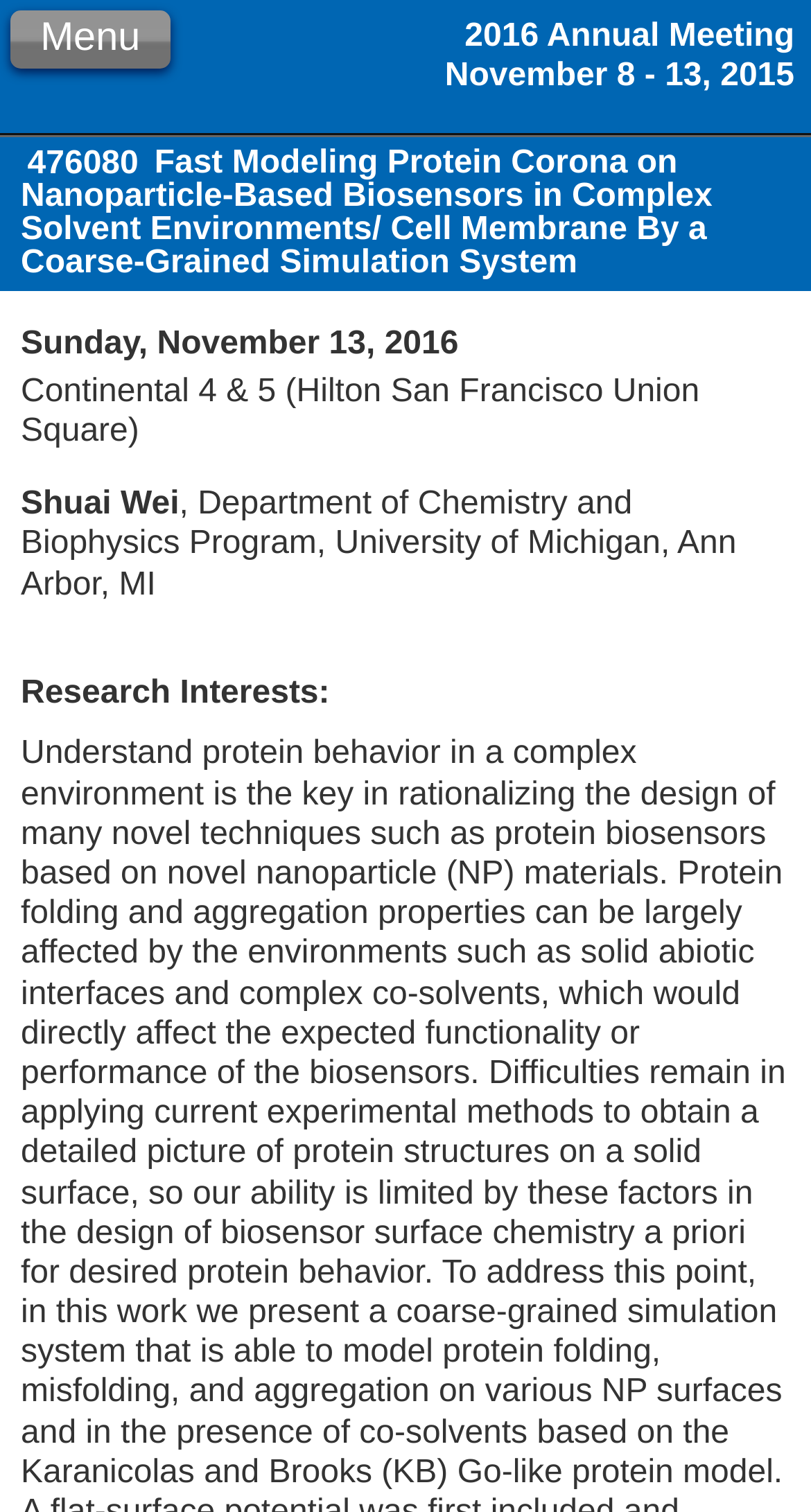Give a comprehensive overview of the webpage, including key elements.

The webpage appears to be an abstract page for a research presentation at the 2016 Annual Meeting. At the top, there is a heading that displays the title of the event, "2016 Annual Meeting November 8 - 13, 2015". Below this heading, there is a button labeled "Menu" located at the top-left corner of the page.

The main content of the page is divided into sections. The first section has a heading that displays the title of the presentation, "Fast Modeling Protein Corona on Nanoparticle‐Based Biosensors in Complex Solvent Environments/ Cell Membrane By a Coarse‐Grained Simulation System". This heading spans the entire width of the page.

Below the presentation title, there are three lines of text that provide details about the presentation. The first line displays the date of the presentation, "Sunday, November 13, 2016". The second line shows the location of the presentation, "Continental 4 & 5 (Hilton San Francisco Union Square)". The third line displays the name of the presenter, "Shuai Wei", followed by their affiliation, "Department of Chemistry and Biophysics Program, University of Michigan, Ann Arbor, MI".

Further down the page, there is a section labeled "Research Interests:". This section appears to be a brief summary of the presenter's research focus.